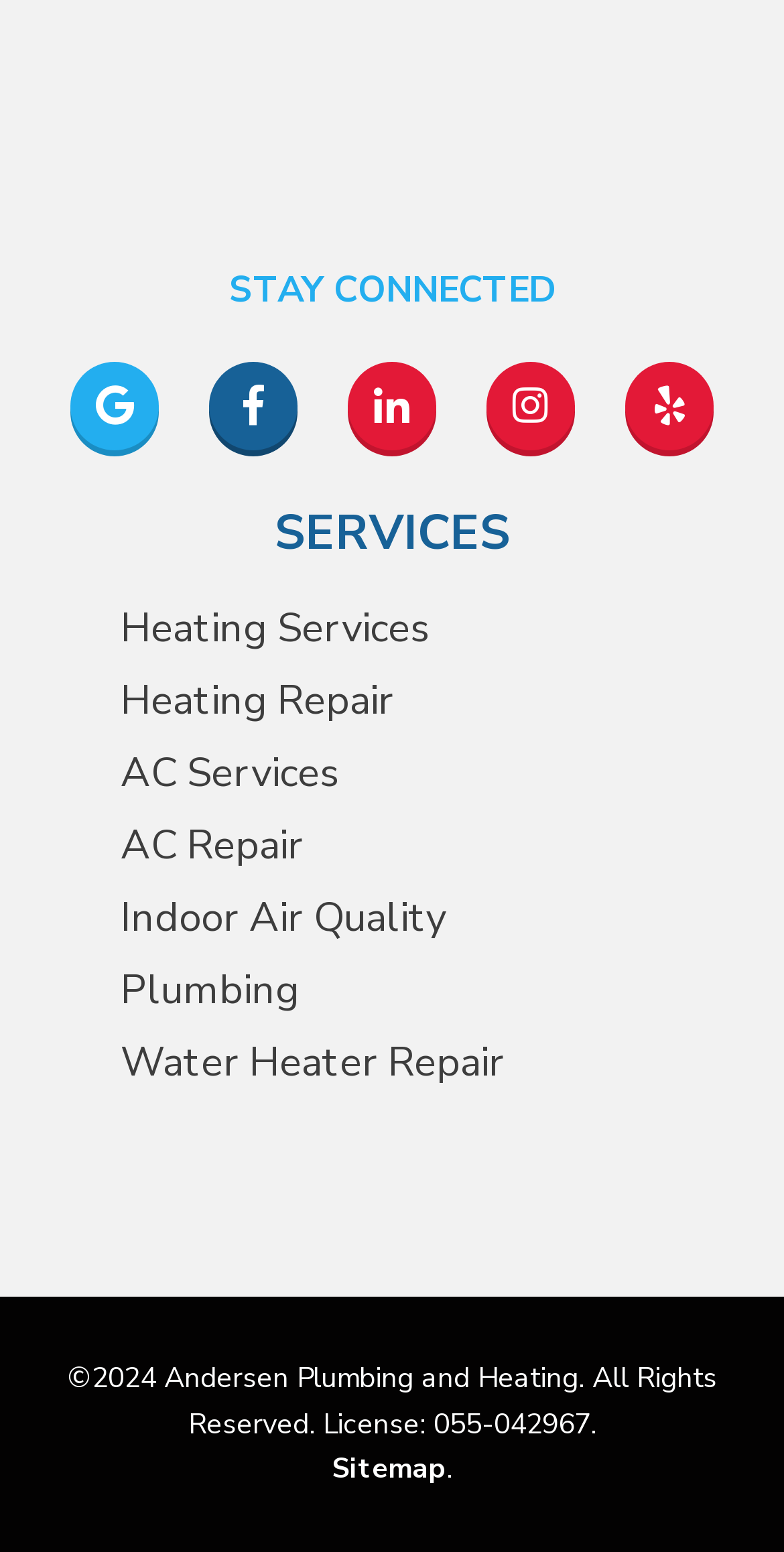Determine the bounding box coordinates of the UI element described below. Use the format (top-left x, top-left y, bottom-right x, bottom-right y) with floating point numbers between 0 and 1: Heating Services

[0.154, 0.388, 0.549, 0.423]